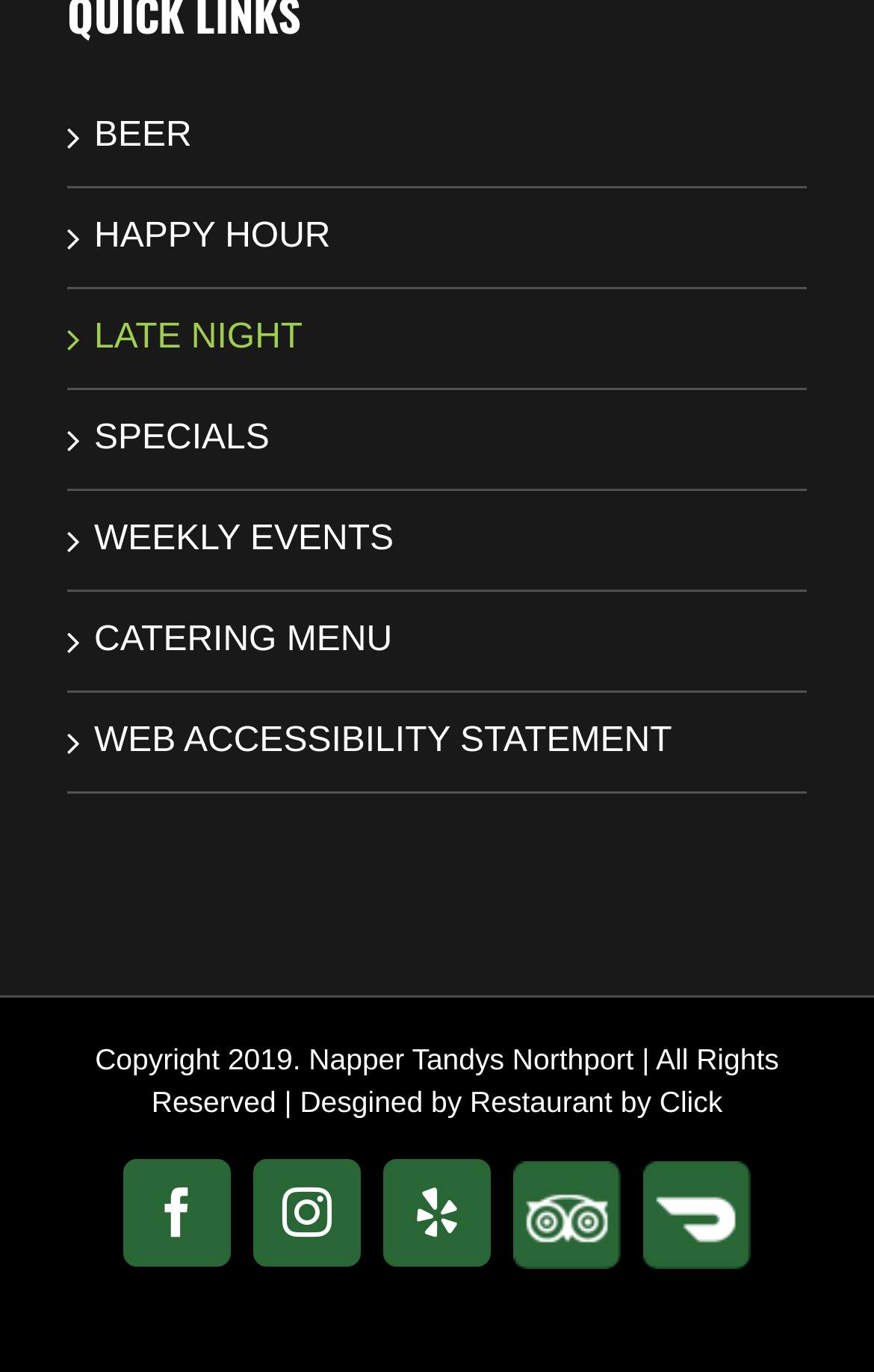From the details in the image, provide a thorough response to the question: What is the last item in the menu?

I looked at the list of links at the top of the webpage and found that the last item is WEB ACCESSIBILITY STATEMENT.